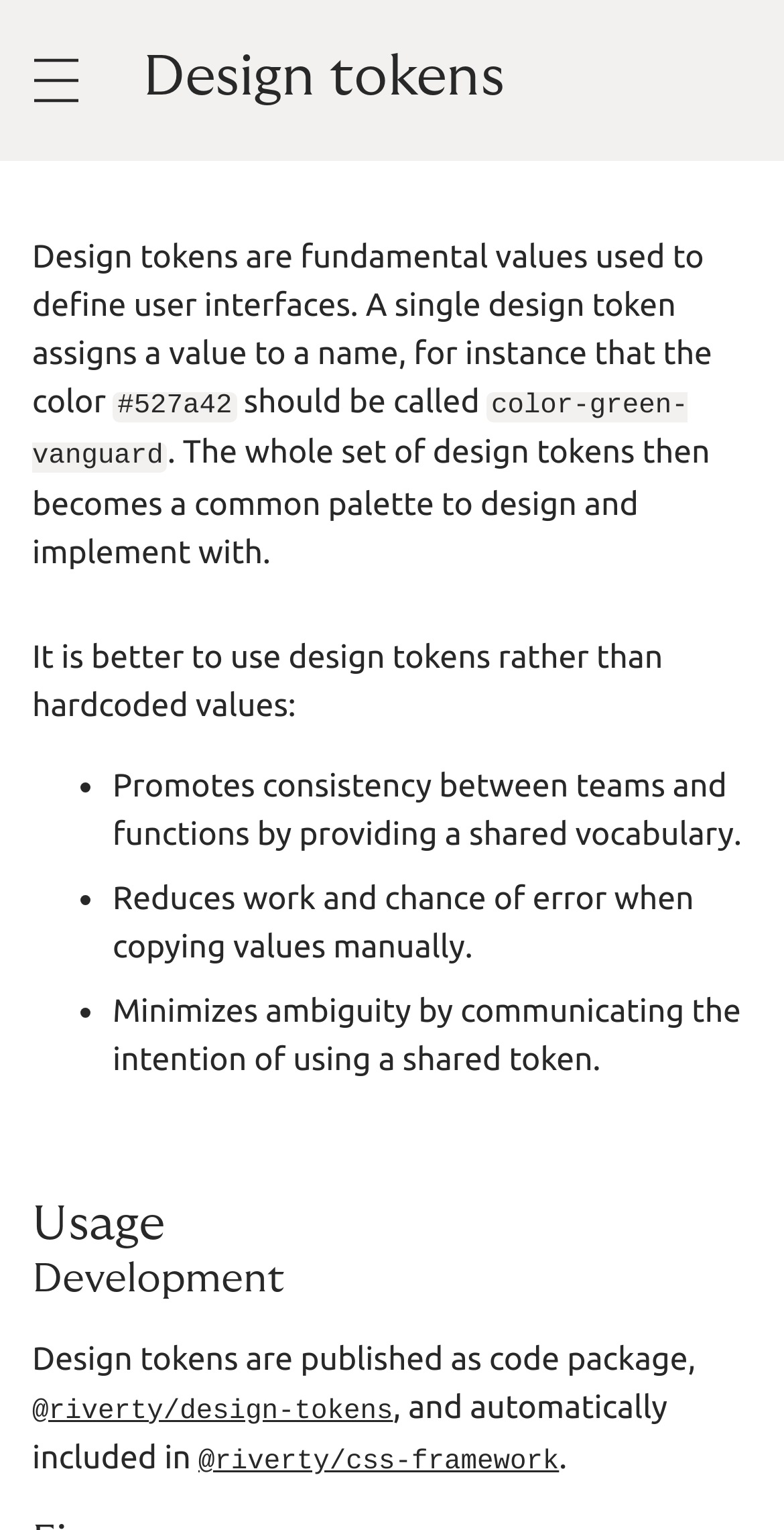What is the main topic of this webpage?
Using the screenshot, give a one-word or short phrase answer.

Design tokens